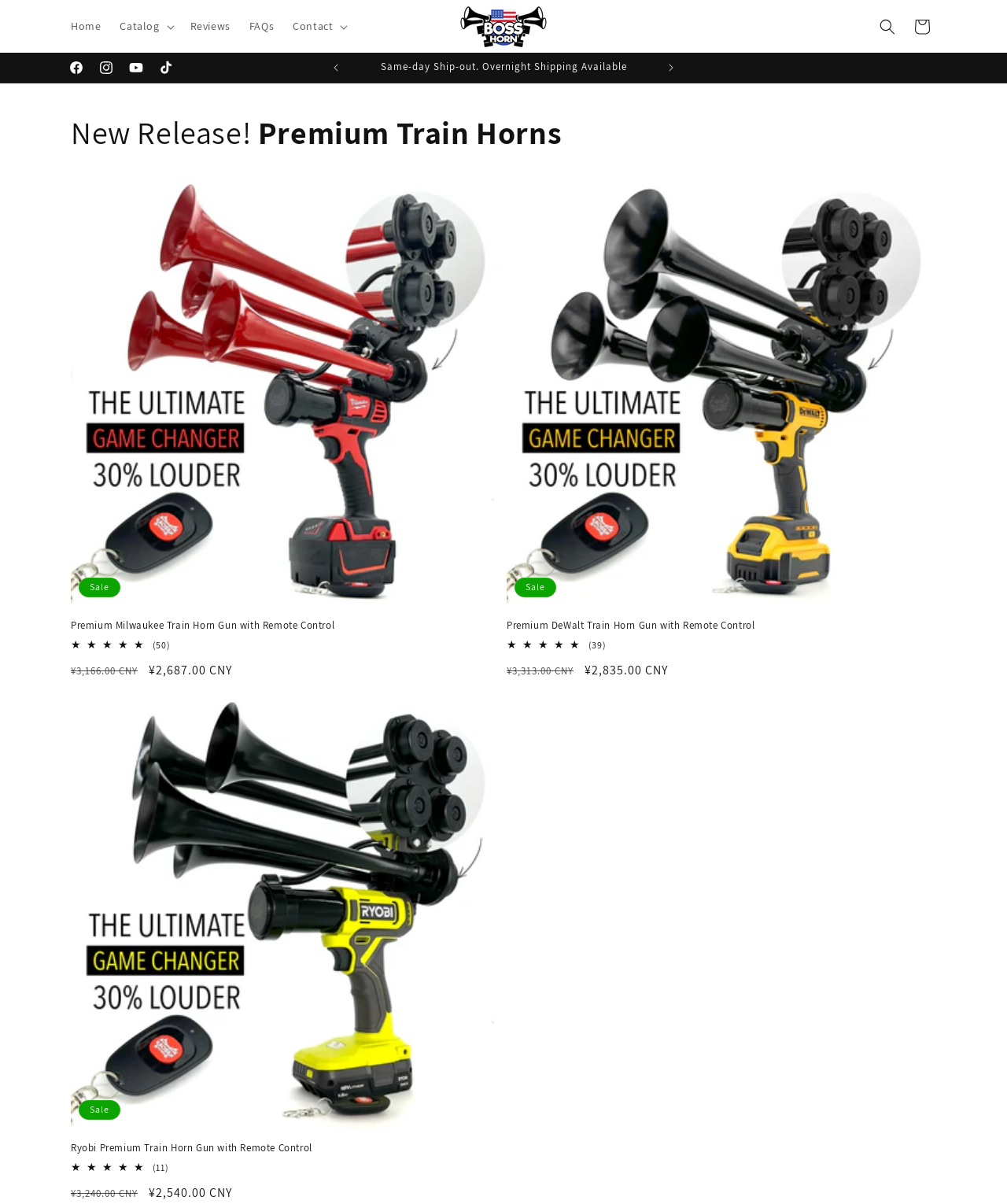Please identify the bounding box coordinates for the region that you need to click to follow this instruction: "Click on the 'Cart' link".

[0.898, 0.008, 0.933, 0.036]